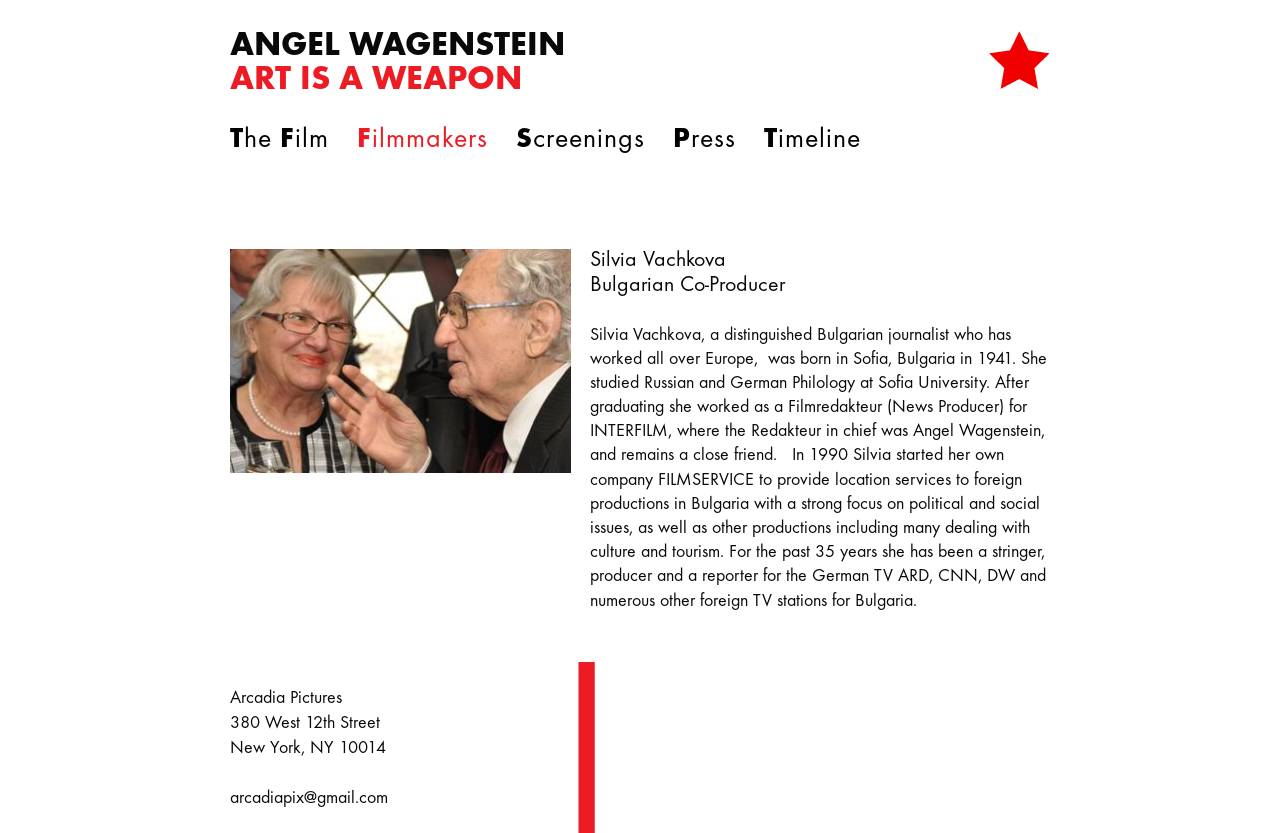Give the bounding box coordinates for the element described by: "Press".

[0.526, 0.152, 0.591, 0.221]